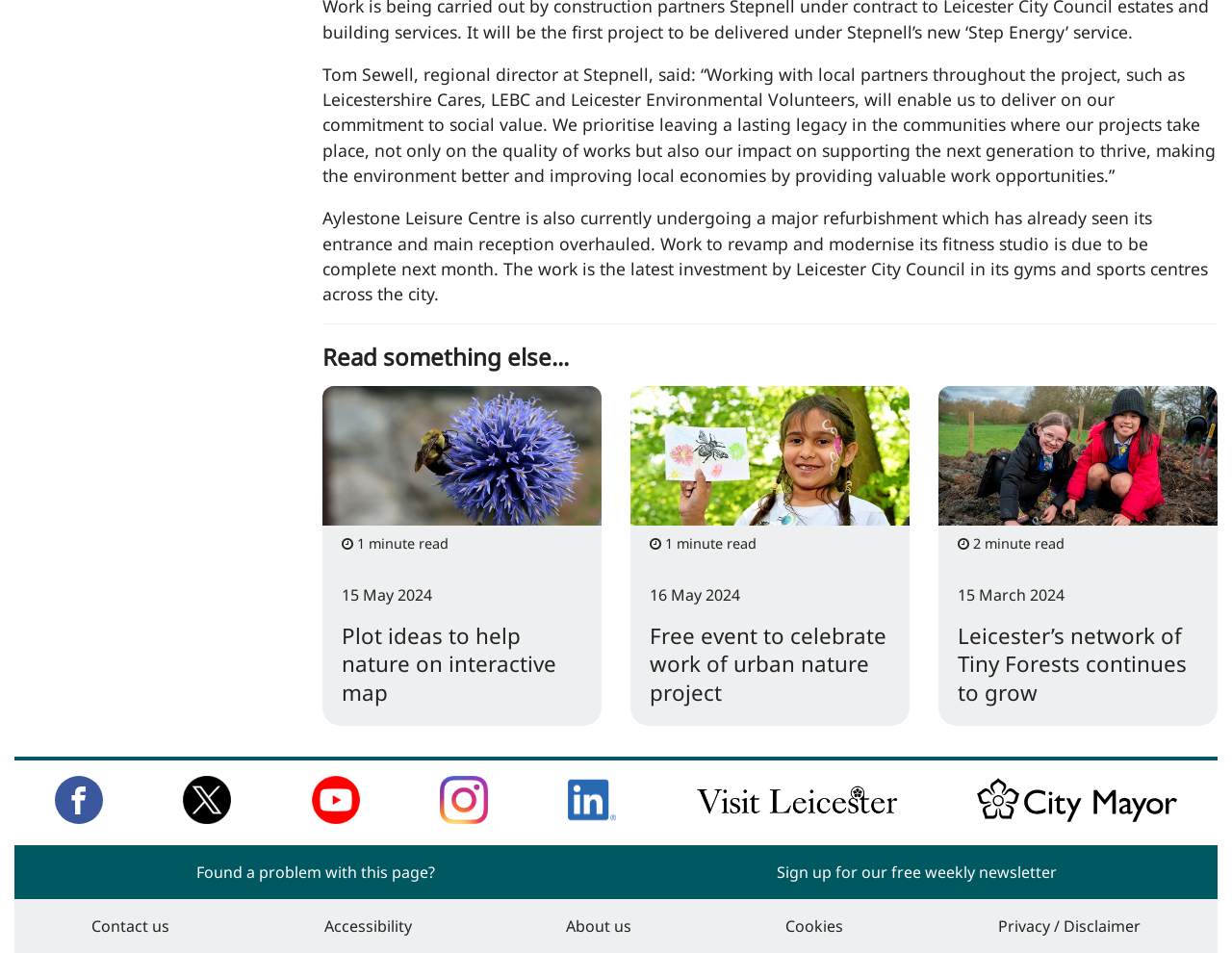Ascertain the bounding box coordinates for the UI element detailed here: "Connect with us on LinkedIn". The coordinates should be provided as [left, top, right, bottom] with each value being a float between 0 and 1.

[0.461, 0.847, 0.5, 0.869]